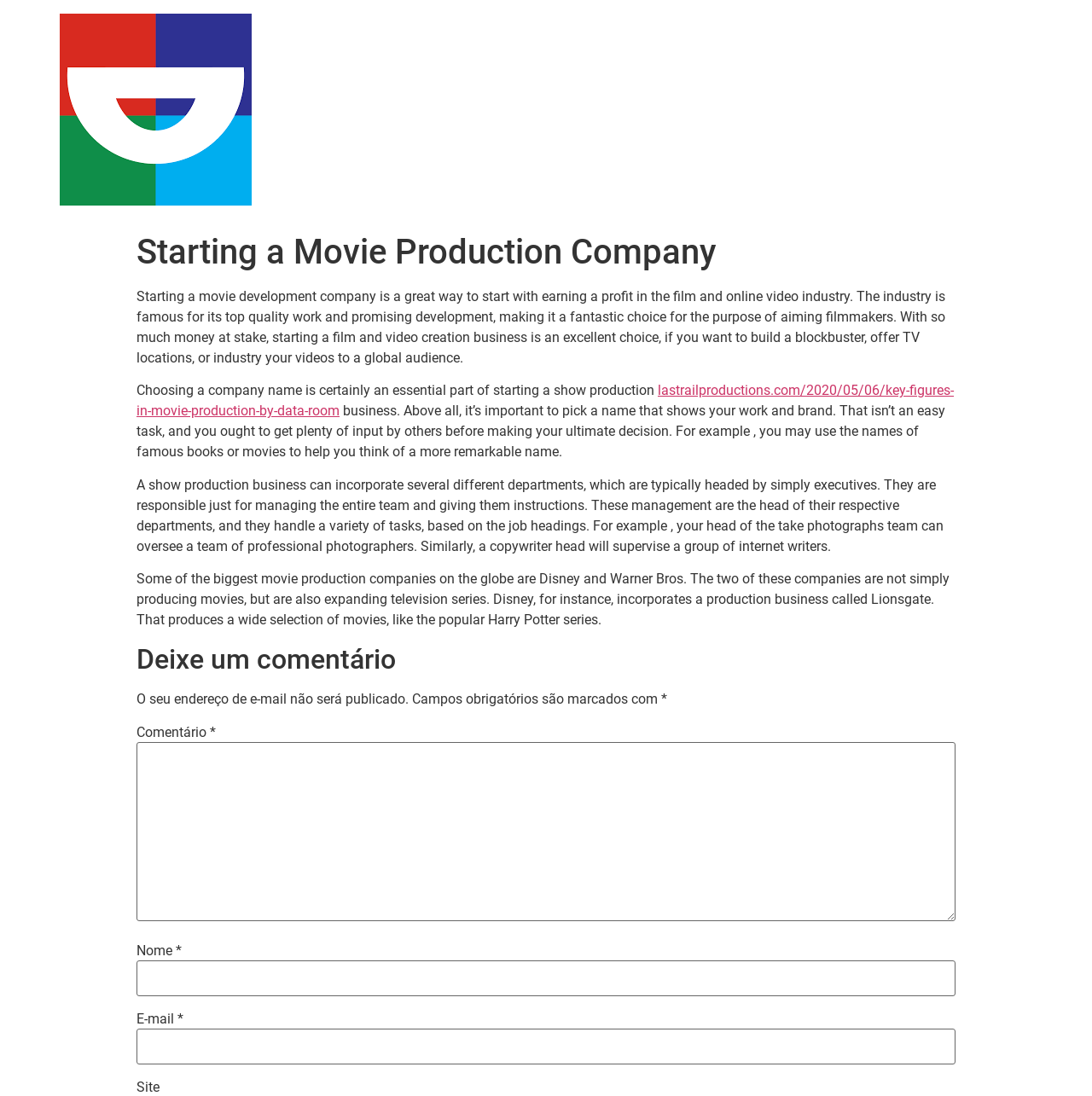Predict the bounding box for the UI component with the following description: "alt="São Paulo"".

[0.055, 0.012, 0.23, 0.193]